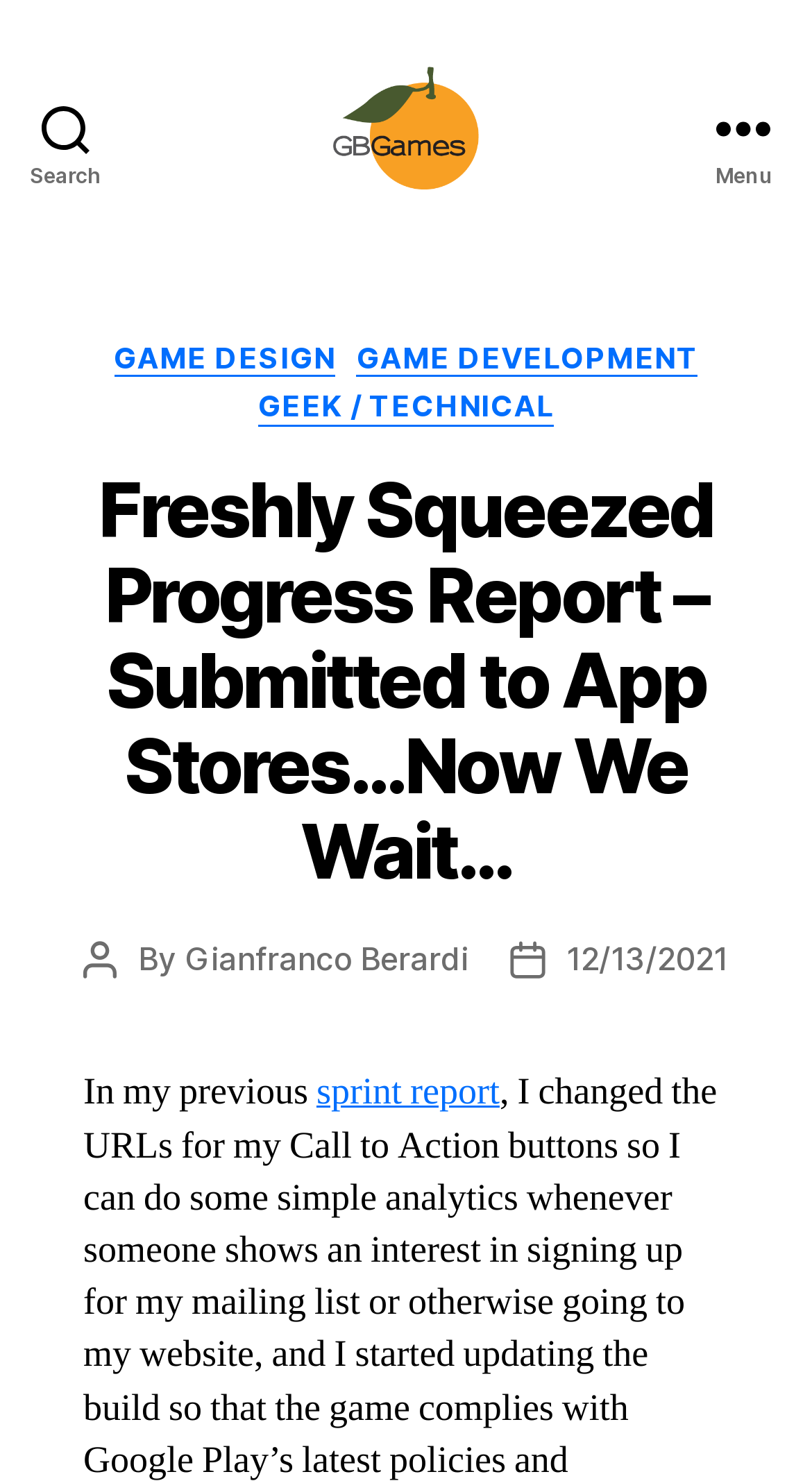Describe the entire webpage, focusing on both content and design.

The webpage is a blog post titled "Freshly Squeezed Progress Report – Submitted to App Stores…Now We Wait…" on the GBGames website. At the top left, there is a search button, and next to it, a link to the GBGames website, accompanied by a small image of the GBGames logo. On the top right, there is a menu button.

When the menu button is expanded, a header section appears, containing several links to categories, including "GAME DESIGN", "GAME DEVELOPMENT", and "GEEK / TECHNICAL". Below the categories, the title of the blog post is displayed in a large heading.

The main content of the blog post is divided into two sections. The first section contains information about the post, including the author, Gianfranco Berardi, and the post date, December 13, 2021. The second section is the blog post itself, which starts with the sentence "In my previous sprint report..." and includes a link to the sprint report.

Overall, the webpage has a simple layout, with a focus on the blog post content and easy access to categories and other website features through the menu button.